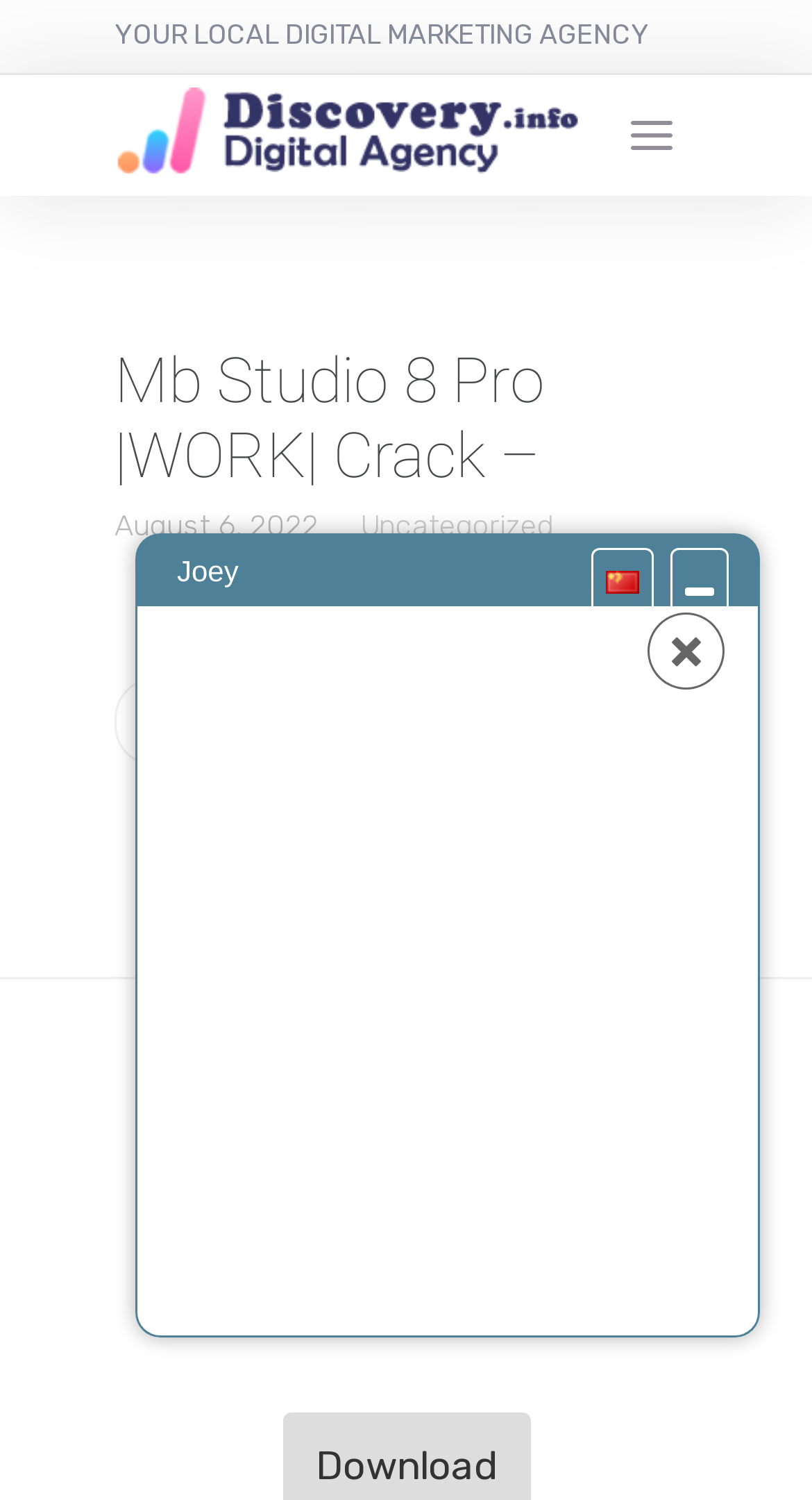Given the webpage screenshot and the description, determine the bounding box coordinates (top-left x, top-left y, bottom-right x, bottom-right y) that define the location of the UI element matching this description: Uncategorized

[0.444, 0.339, 0.682, 0.363]